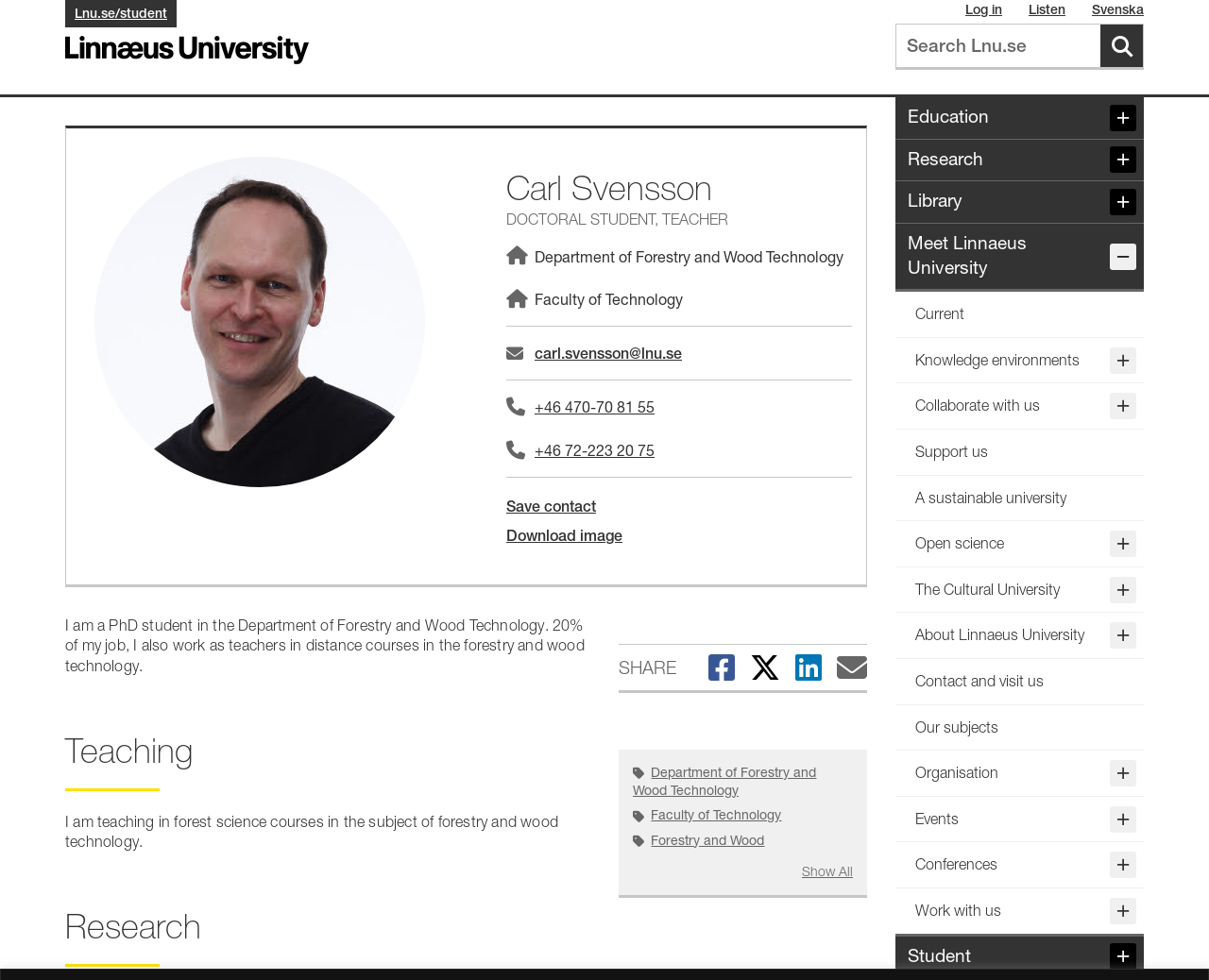Describe all visible elements and their arrangement on the webpage.

This webpage is about Carl Svensson, a doctoral student and teacher at Linnaeus University. At the top left, there are links to "Lnu.se/student", "Linnaeus University", and a search bar with a search button. On the top right, there are links to "Log in", "Listen", and "Svenska". 

Below the top section, there is a profile picture of Carl Svensson, accompanied by his name and title "DOCTORAL STUDENT, TEACHER" in a smaller font. His department and faculty affiliations are listed below. There are also links to his email address and phone numbers.

The main content of the page is divided into three sections: "About", "Teaching", and "Research". In the "About" section, Carl Svensson introduces himself as a PhD student in the Department of Forestry and Wood Technology, who also works as a teacher in distance courses. 

In the "Teaching" section, he mentions that he teaches in forest science courses in the subject of forestry and wood technology. The "Research" section is currently empty.

On the right side of the page, there are links to various departments and faculties within Linnaeus University, as well as a "Share" section with links to share the page on Facebook, Twitter, LinkedIn, and via email.